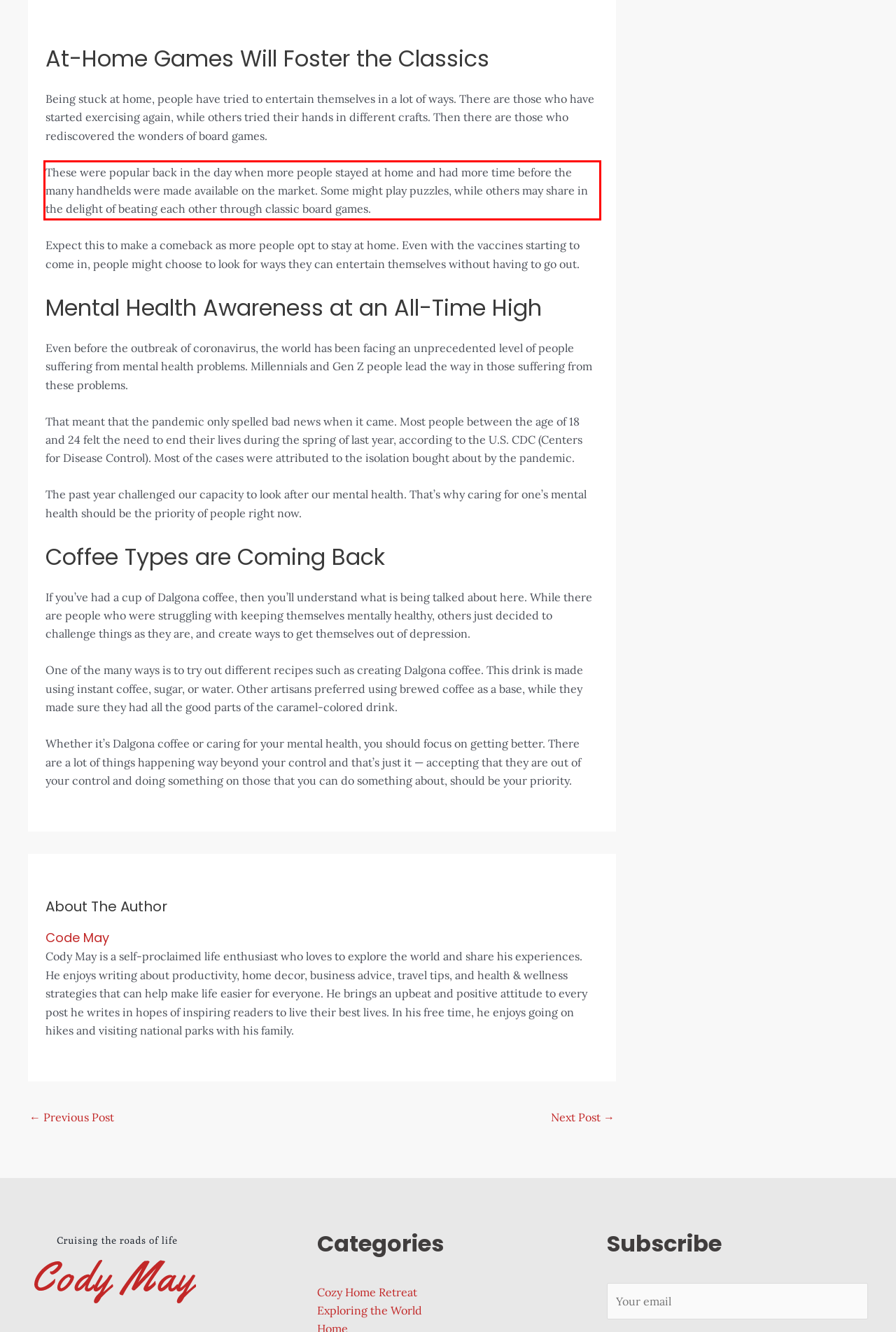Perform OCR on the text inside the red-bordered box in the provided screenshot and output the content.

These were popular back in the day when more people stayed at home and had more time before the many handhelds were made available on the market. Some might play puzzles, while others may share in the delight of beating each other through classic board games.